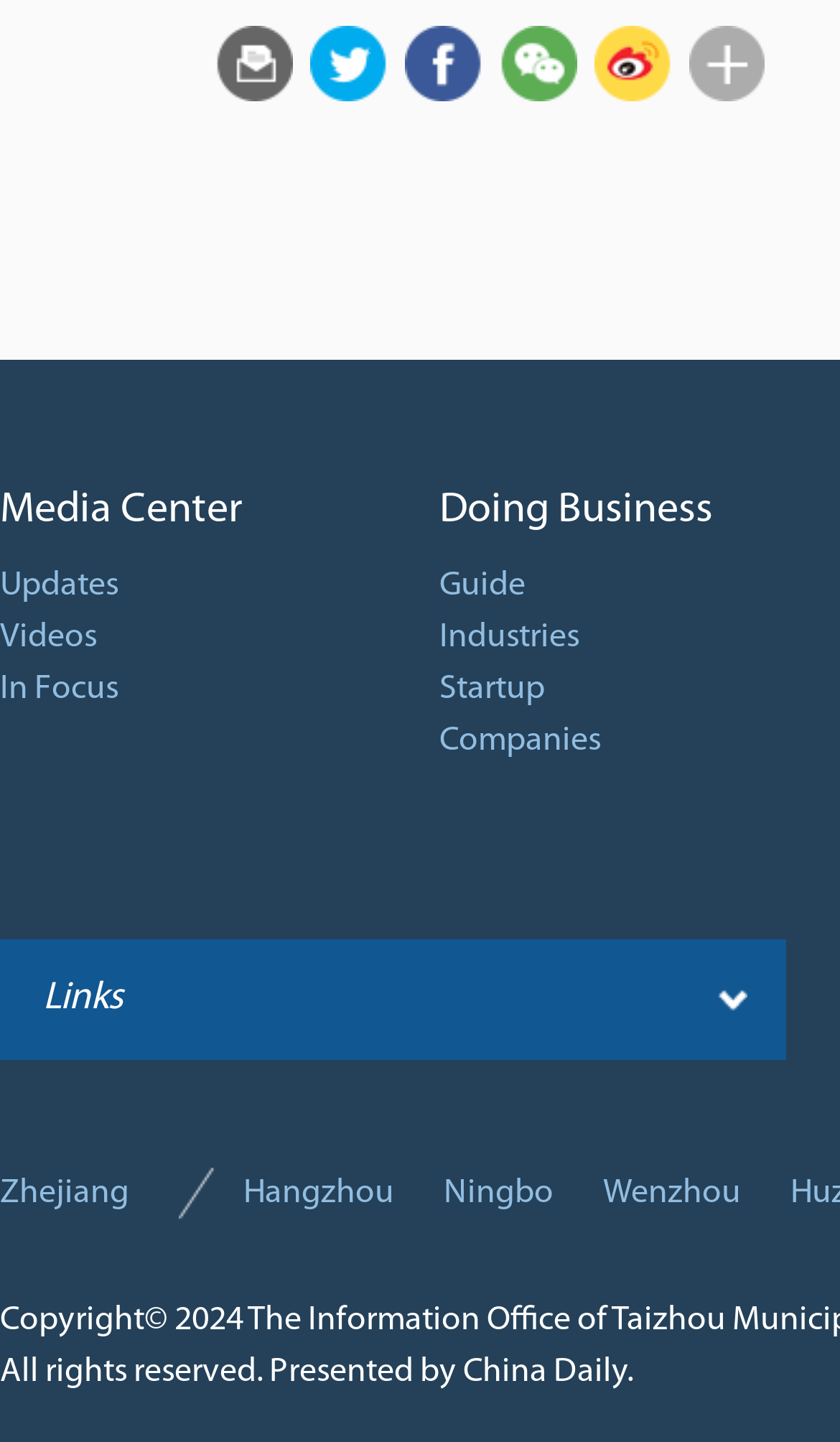Please give a short response to the question using one word or a phrase:
How many emphasis elements are on the page?

2